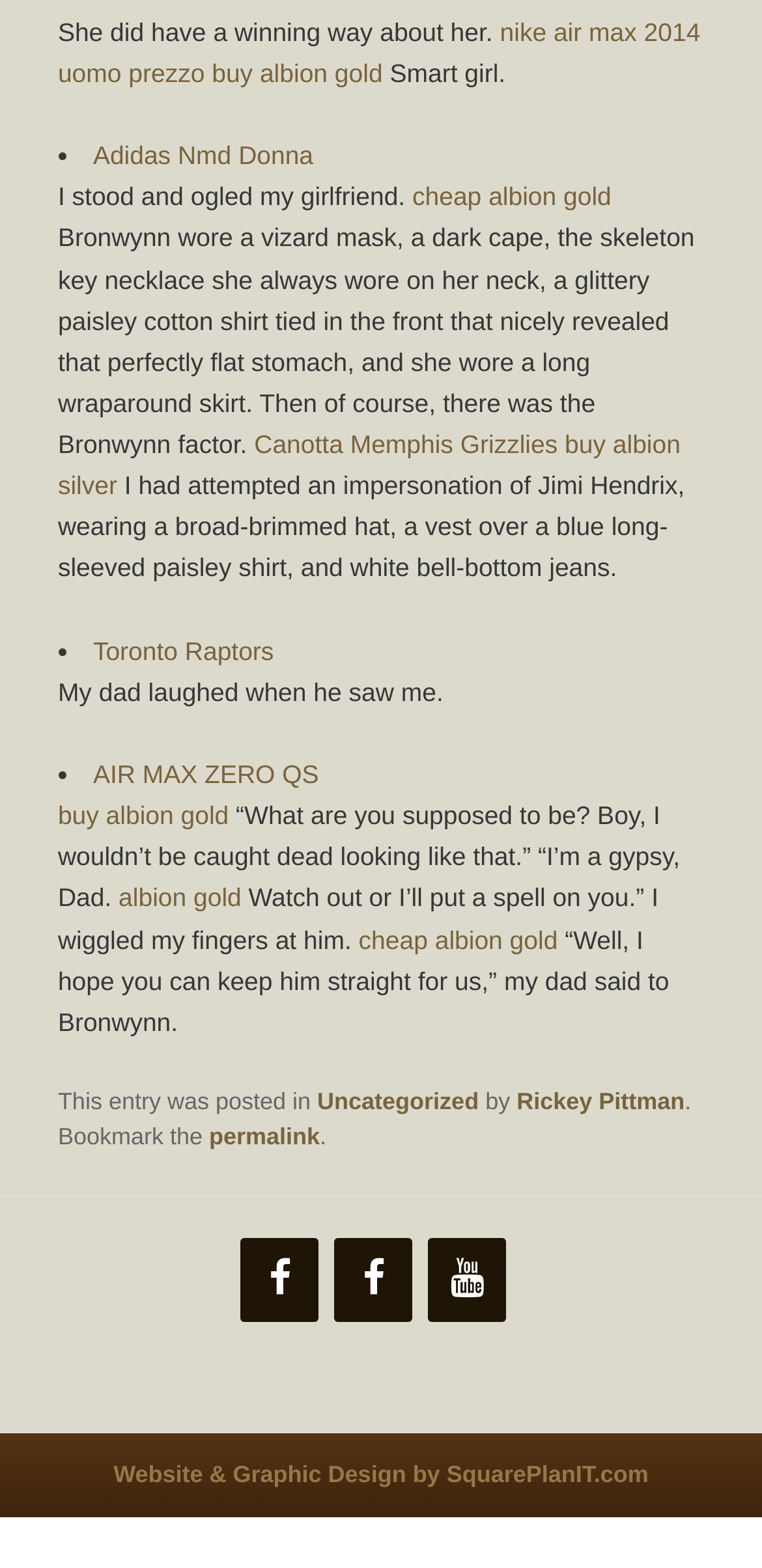Please mark the bounding box coordinates of the area that should be clicked to carry out the instruction: "Click on the Facebook link".

[0.315, 0.79, 0.418, 0.843]